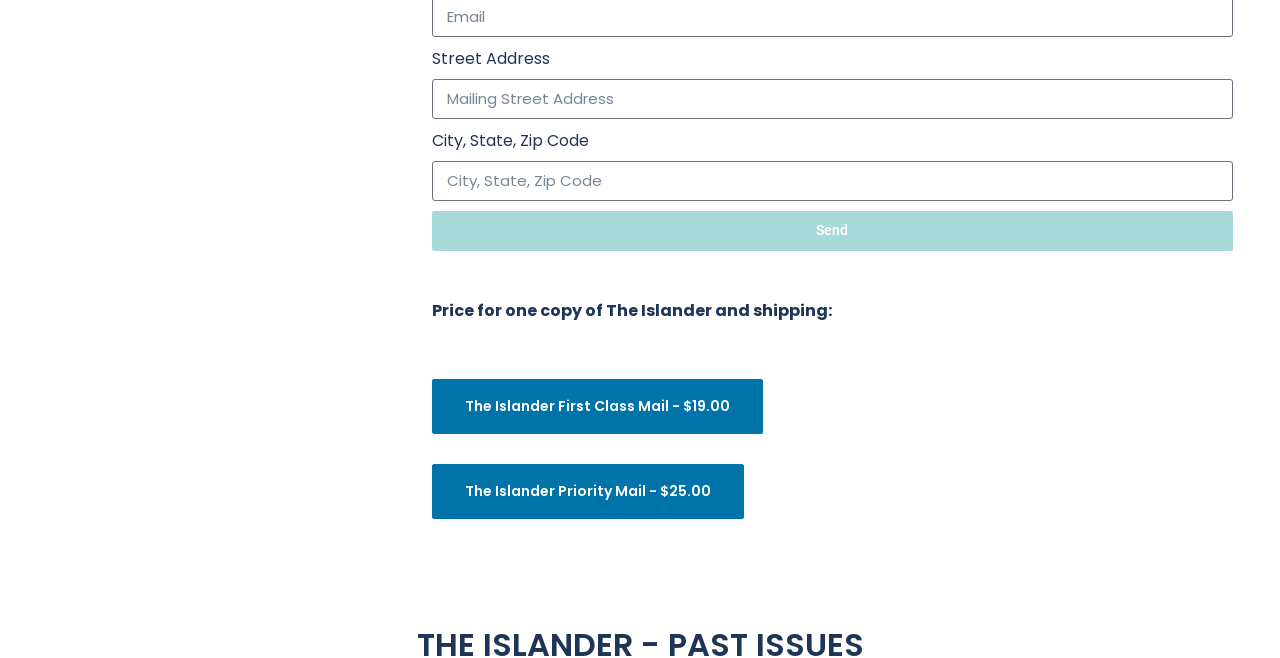Answer the question with a brief word or phrase:
What is the price of The Islander with First Class Mail?

$19.00